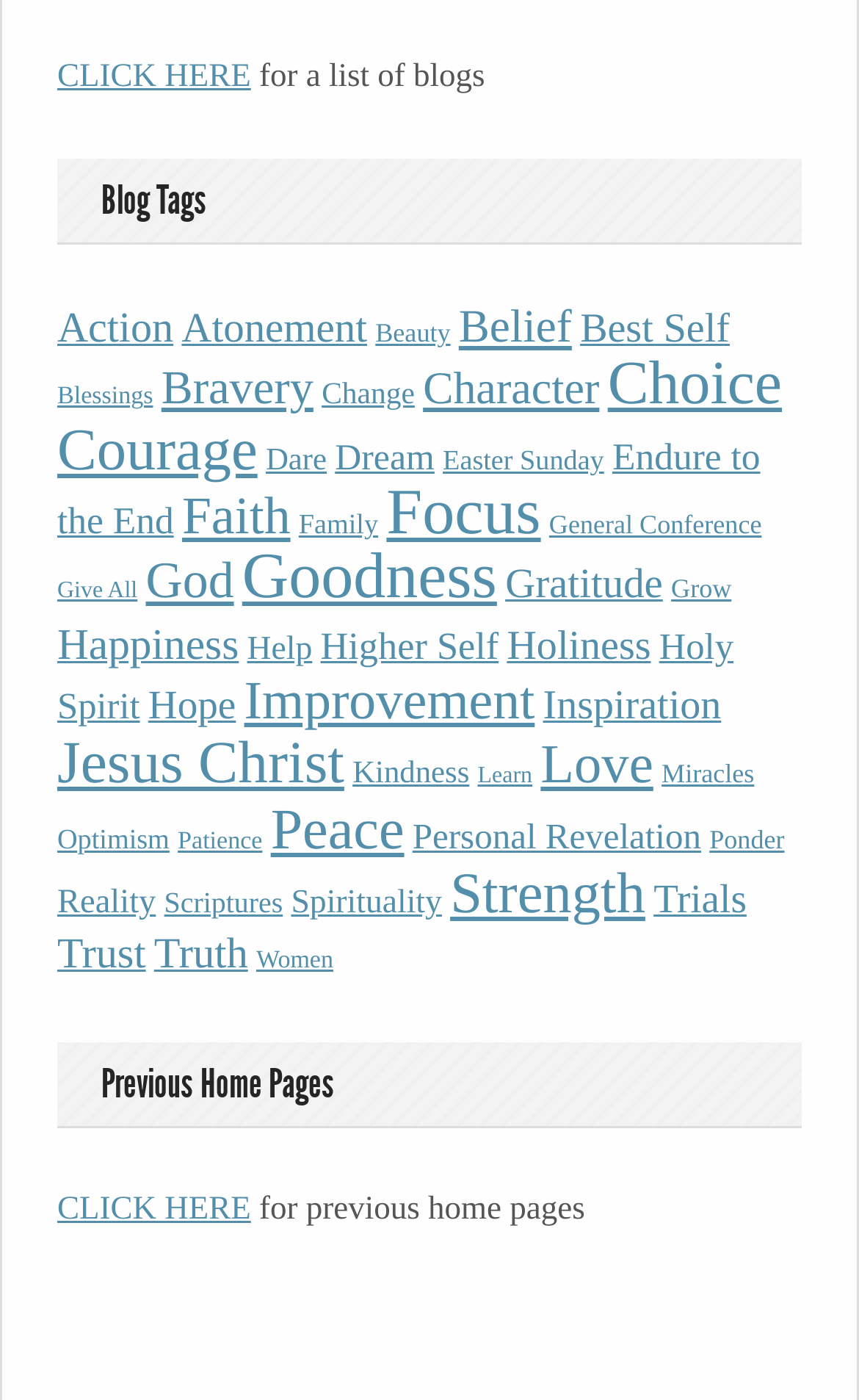What is the second most popular blog tag?
Using the information from the image, give a concise answer in one word or a short phrase.

Focus